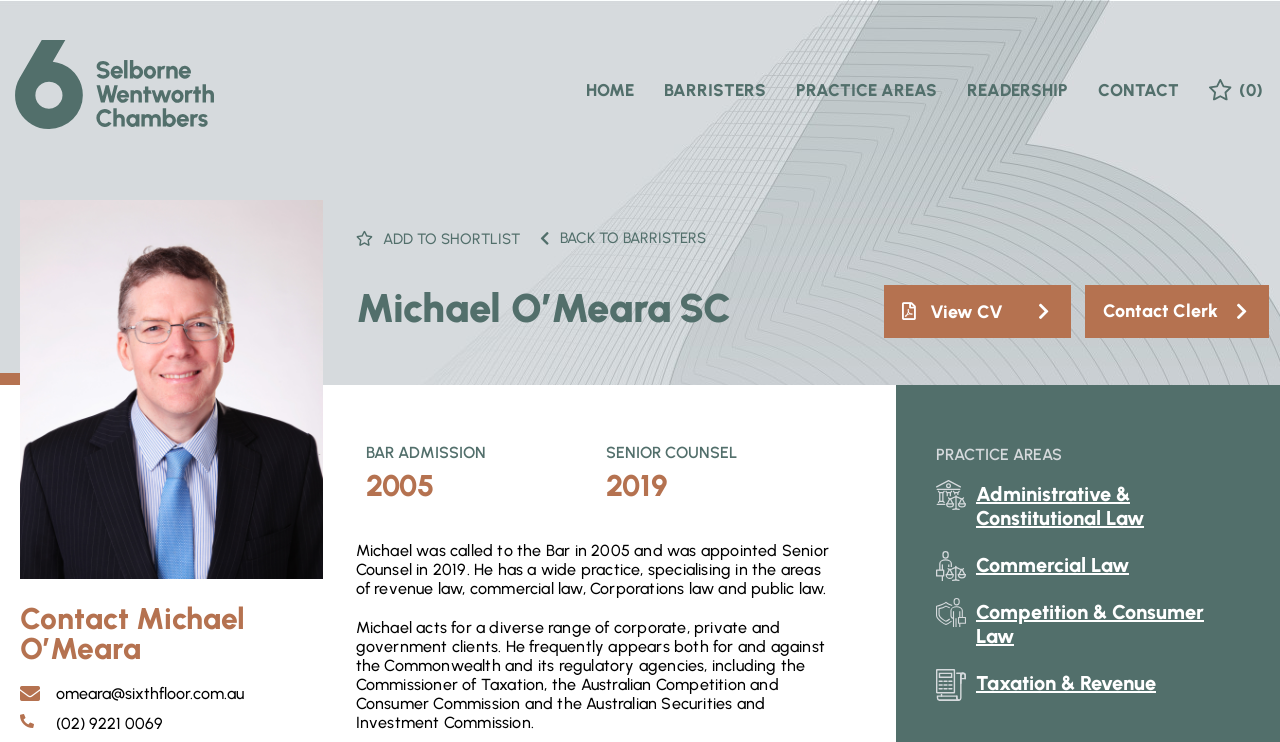Please identify the coordinates of the bounding box that should be clicked to fulfill this instruction: "Click the 'Free Coloring Page' link".

None